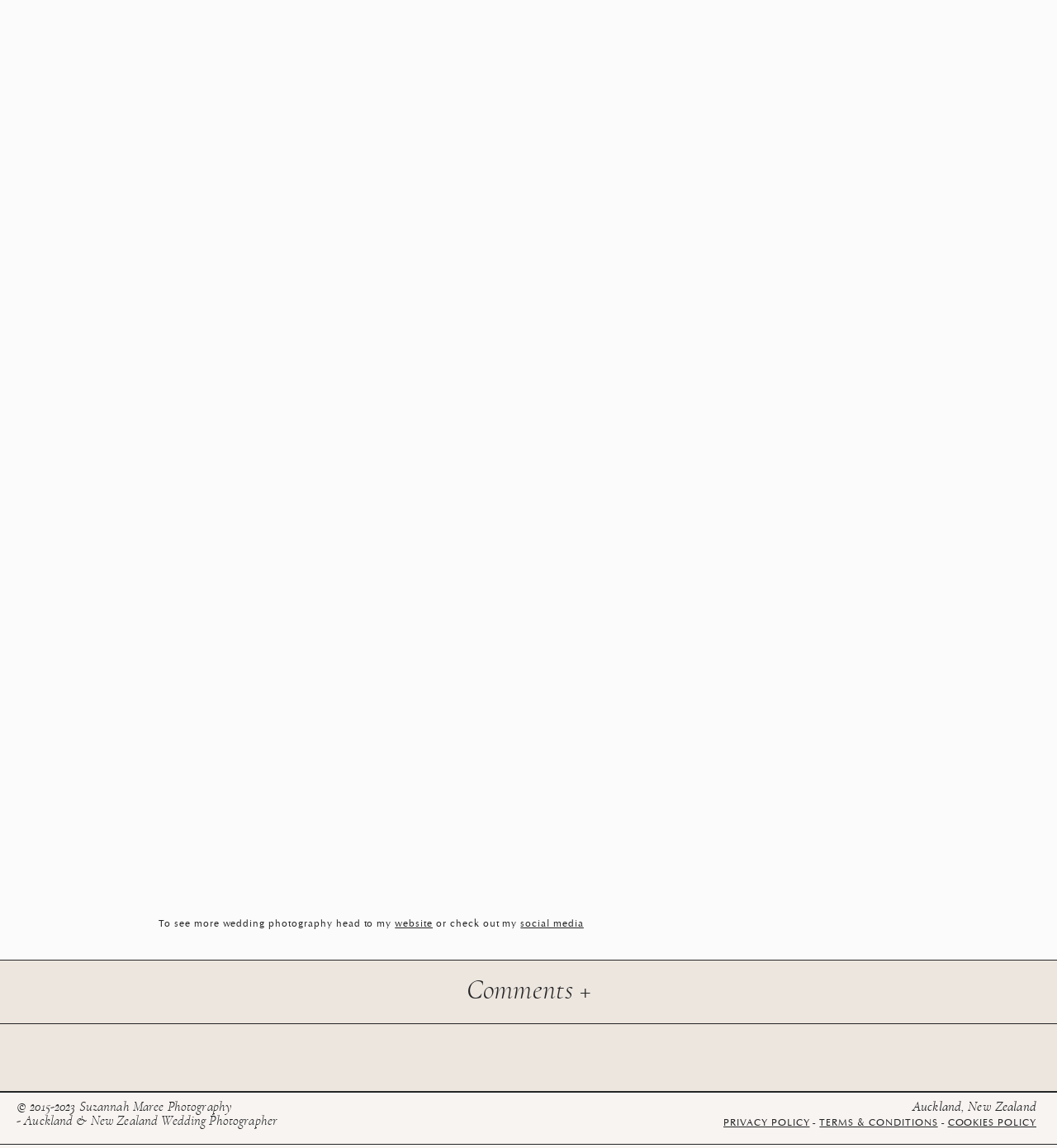With reference to the screenshot, provide a detailed response to the question below:
What is the copyright year range?

I found the copyright year range by looking at the link at the bottom of the page, which says '© 2015-2023 Suzannah Maree Photography'. This indicates that the copyright year range is from 2015 to 2023.